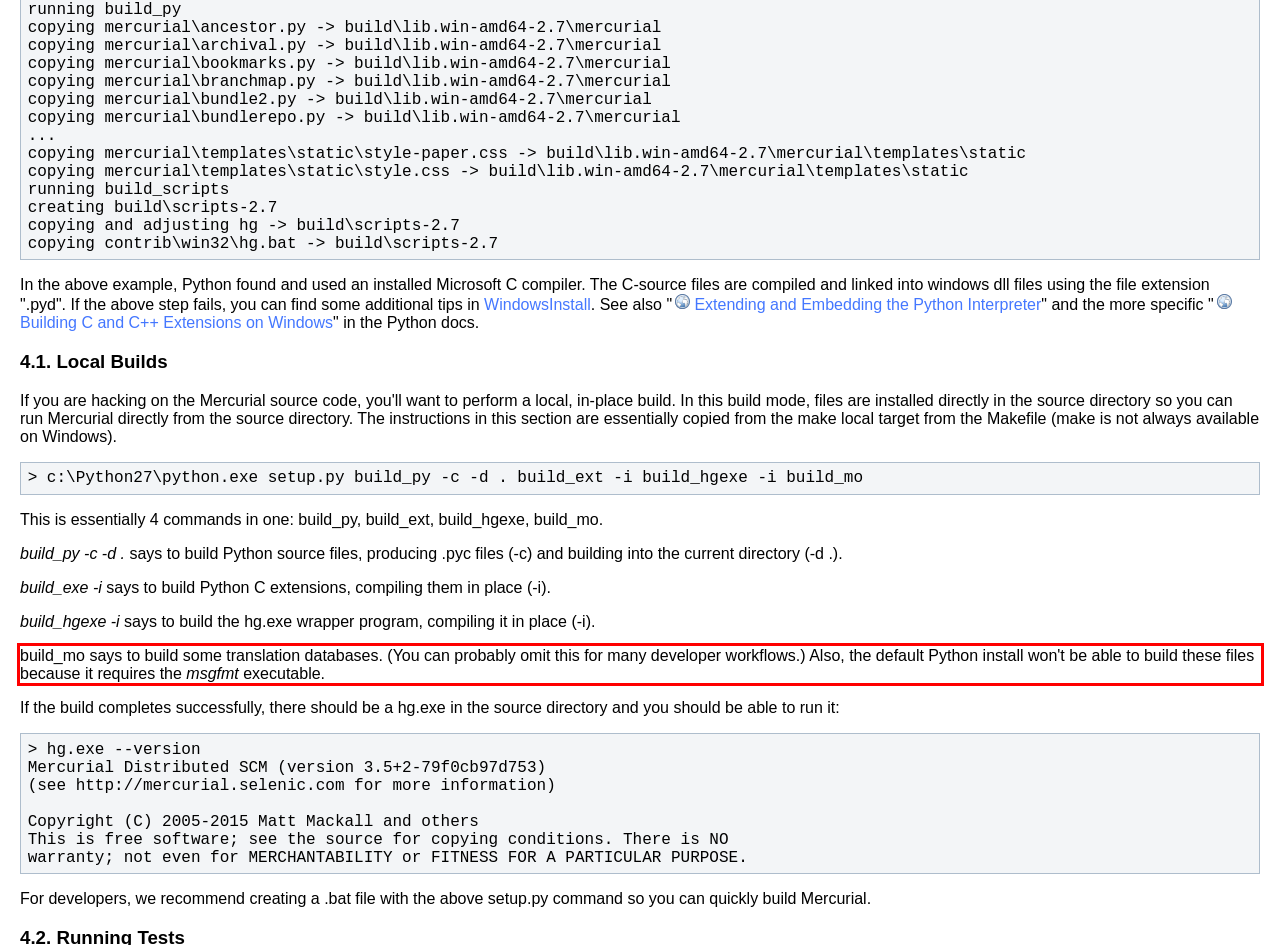Please perform OCR on the text within the red rectangle in the webpage screenshot and return the text content.

build_mo says to build some translation databases. (You can probably omit this for many developer workflows.) Also, the default Python install won't be able to build these files because it requires the msgfmt executable.